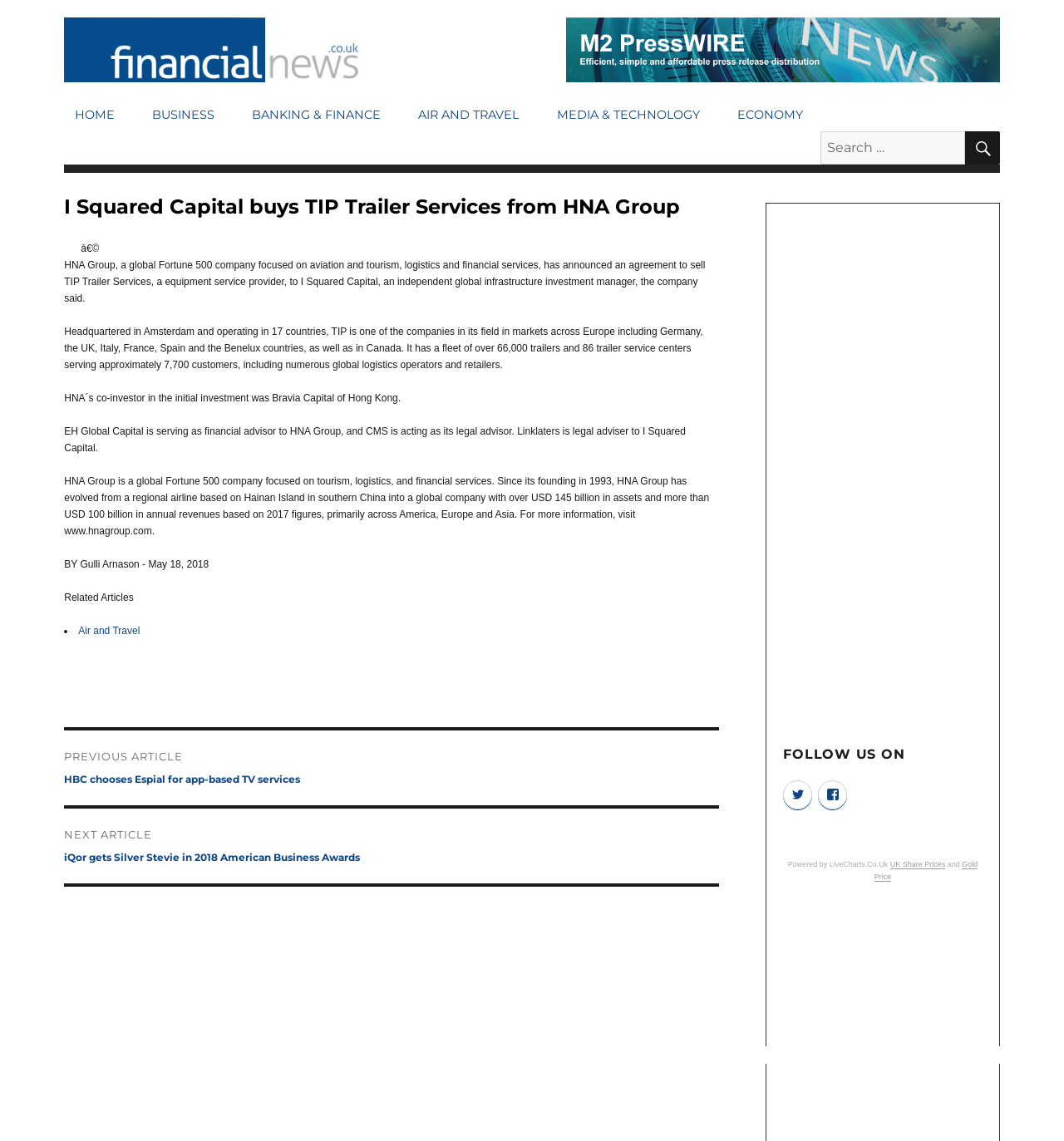Please provide the bounding box coordinates for the element that needs to be clicked to perform the instruction: "Search for something". The coordinates must consist of four float numbers between 0 and 1, formatted as [left, top, right, bottom].

[0.771, 0.115, 0.94, 0.144]